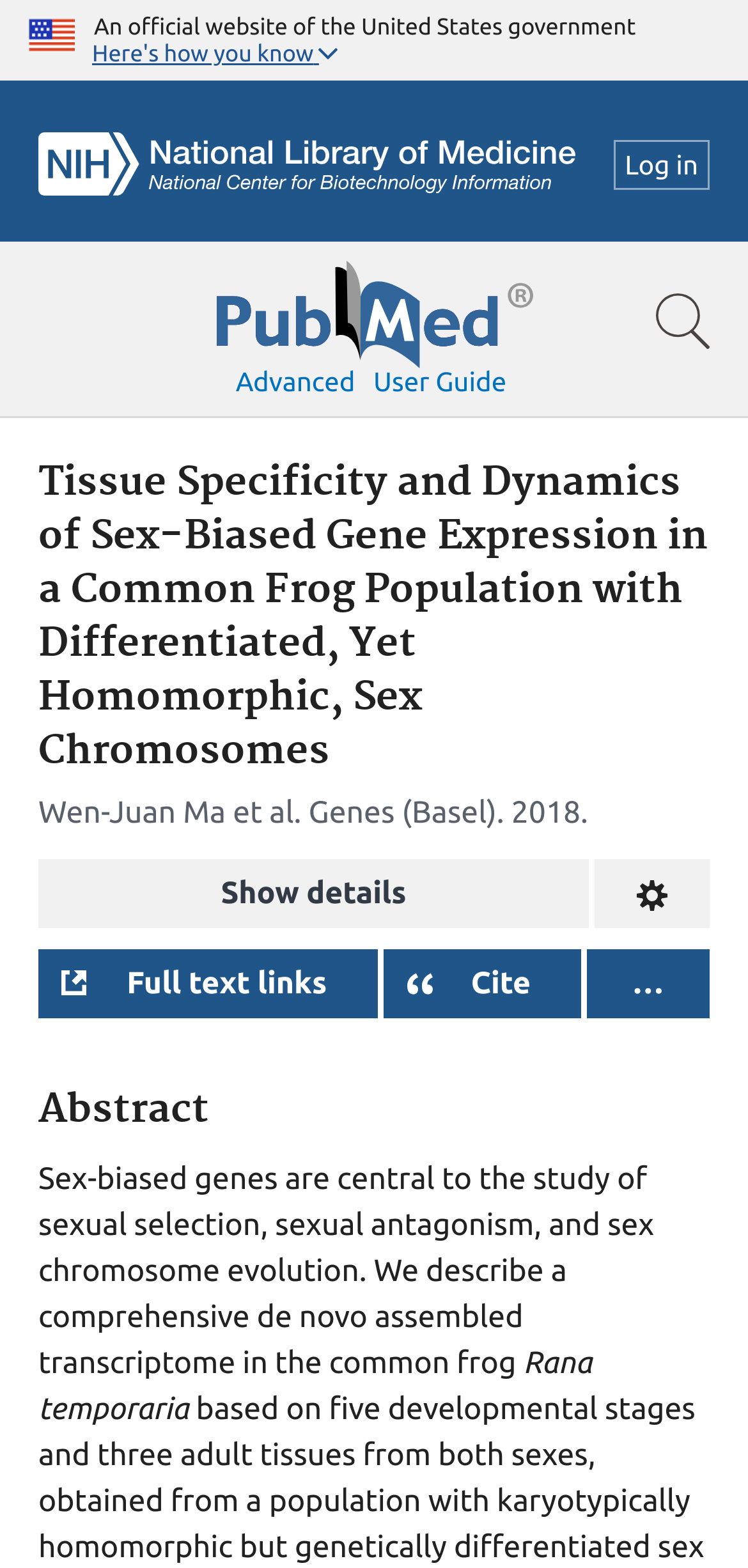Bounding box coordinates are specified in the format (top-left x, top-left y, bottom-right x, bottom-right y). All values are floating point numbers bounded between 0 and 1. Please provide the bounding box coordinate of the region this sentence describes: parent_node: Advanced aria-label="Pubmed Logo"

[0.288, 0.166, 0.712, 0.221]